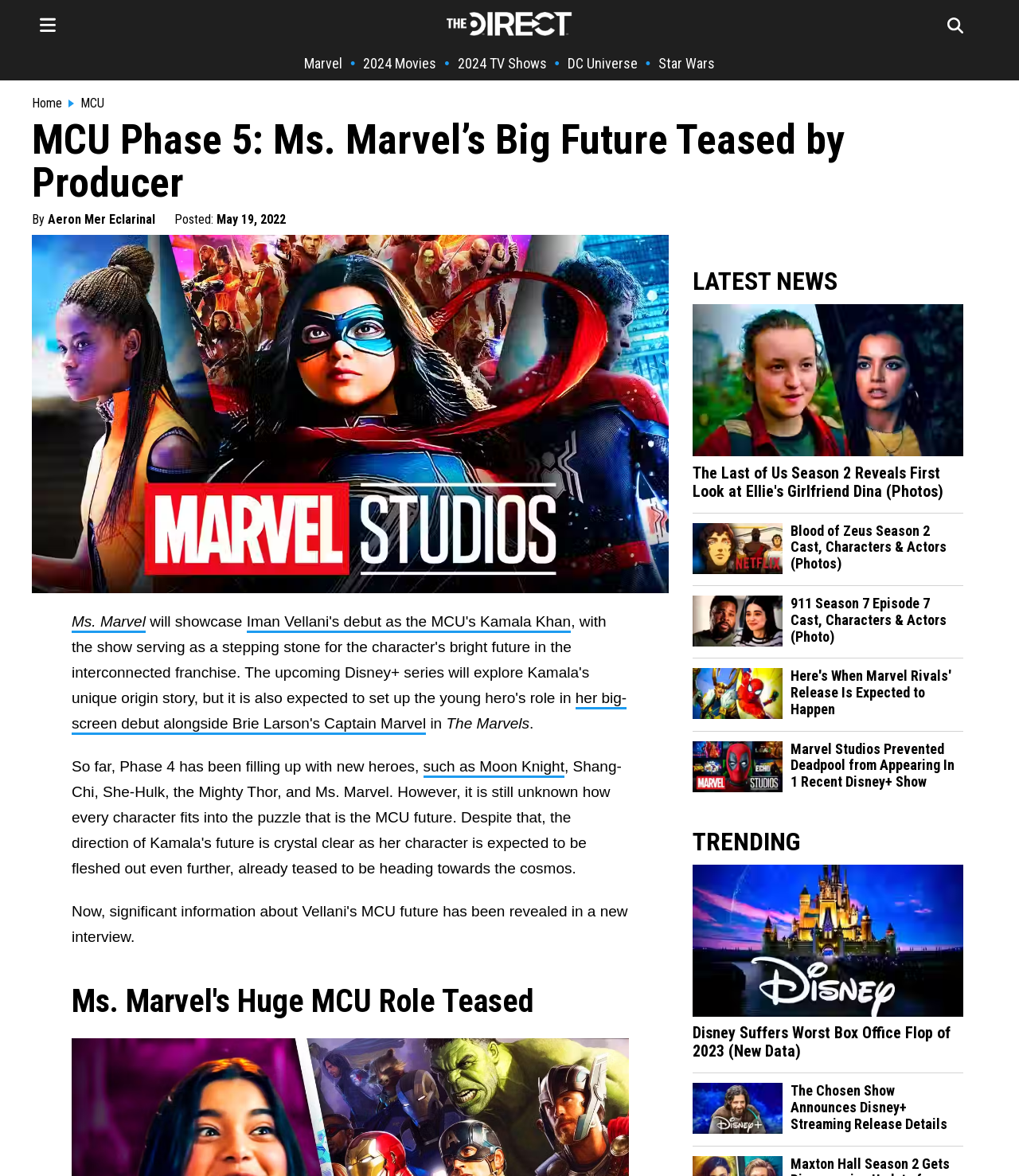Provide a single word or phrase answer to the question: 
What is the name of the TV show mentioned in the 'LATEST NEWS' section?

The Last of Us